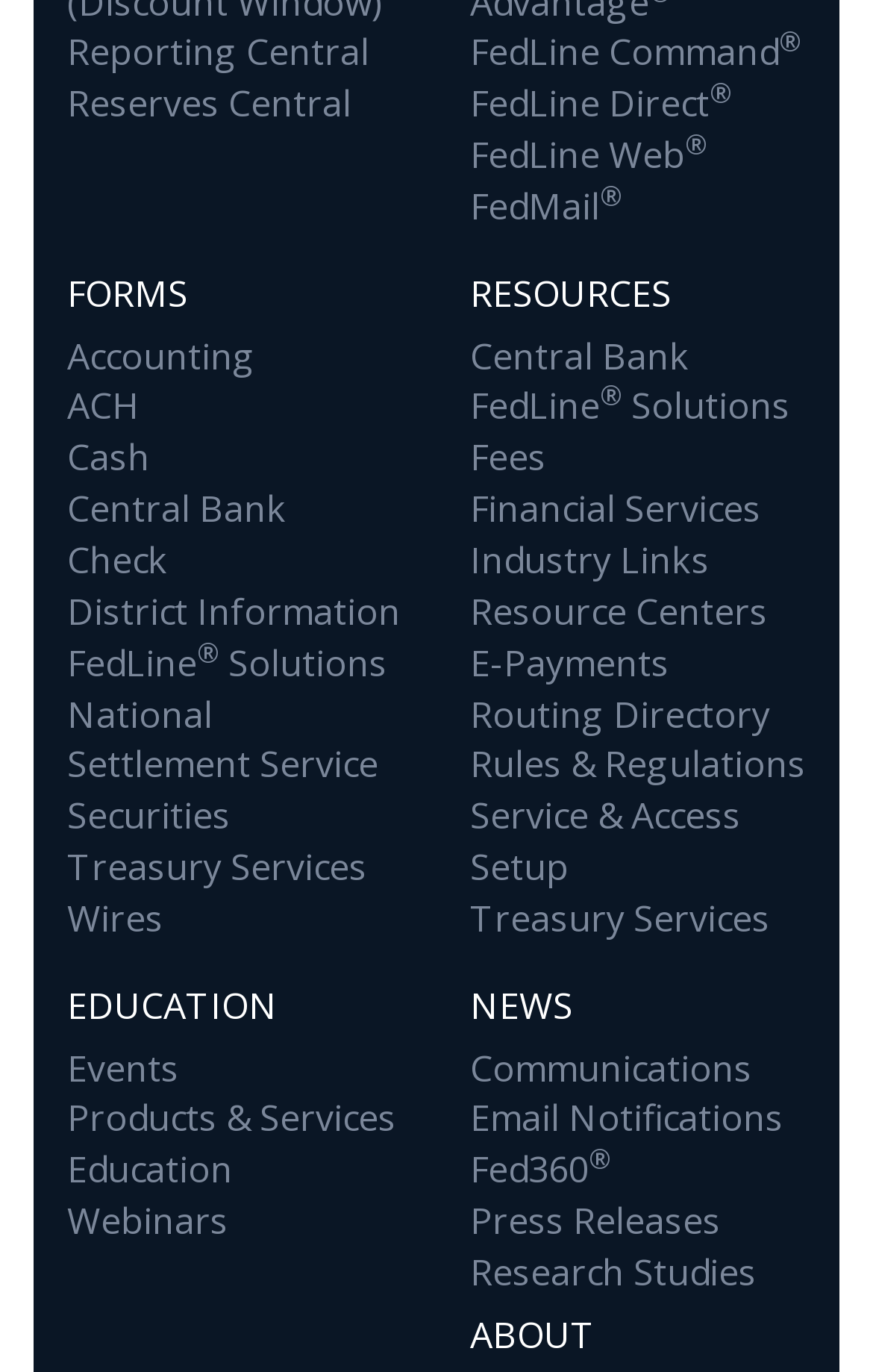Please answer the following question using a single word or phrase: 
What is the first link on the webpage?

Reporting Central